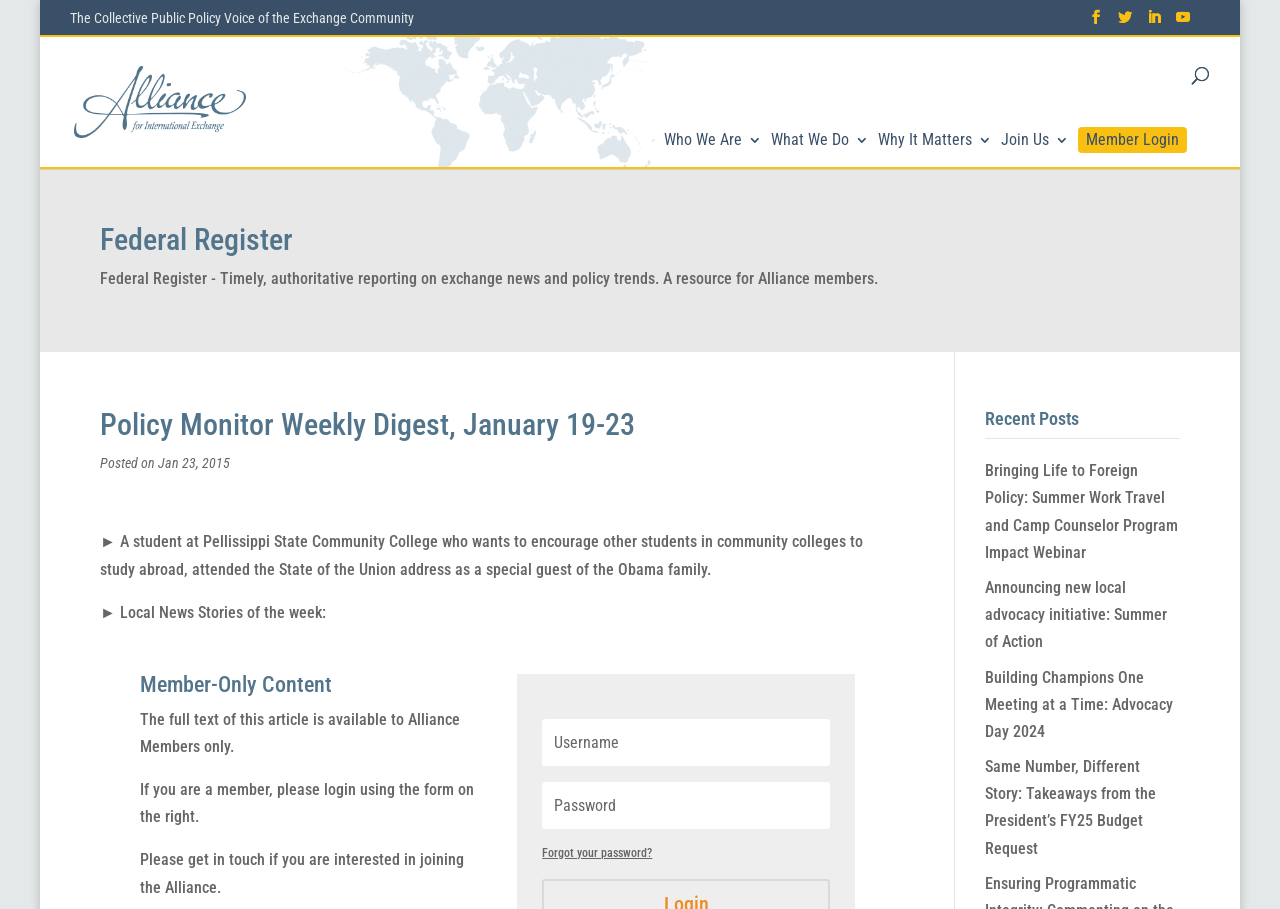Please determine the bounding box coordinates of the area that needs to be clicked to complete this task: 'Search for something'. The coordinates must be four float numbers between 0 and 1, formatted as [left, top, right, bottom].

[0.008, 0.041, 0.945, 0.042]